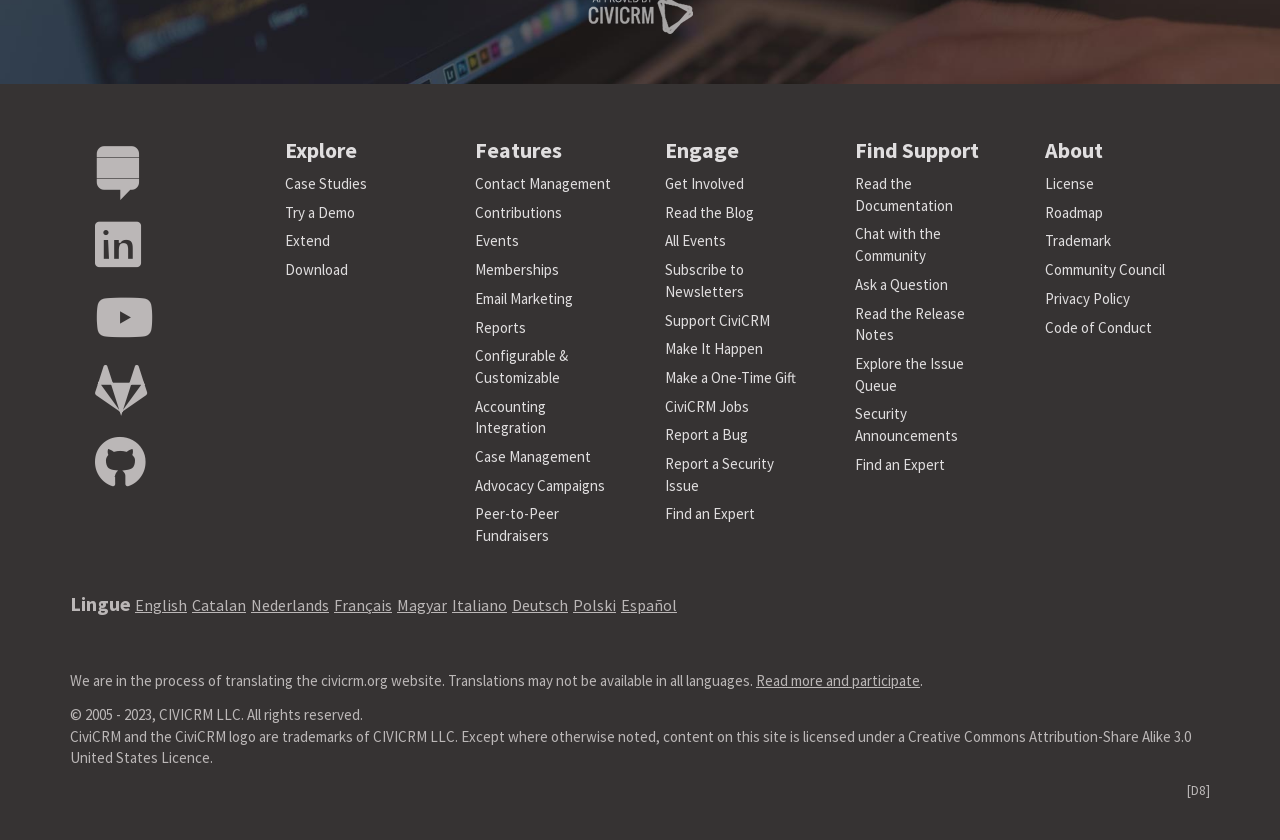Answer the question with a single word or phrase: 
How many languages are available for translation?

9